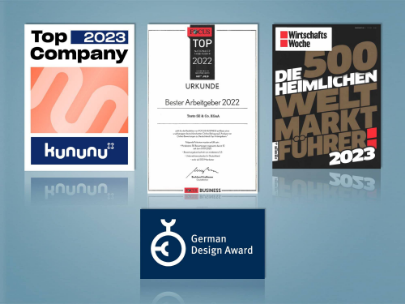What magazine recognized Testo Australia as a leading company?
Provide a one-word or short-phrase answer based on the image.

Wirtschafts Woche